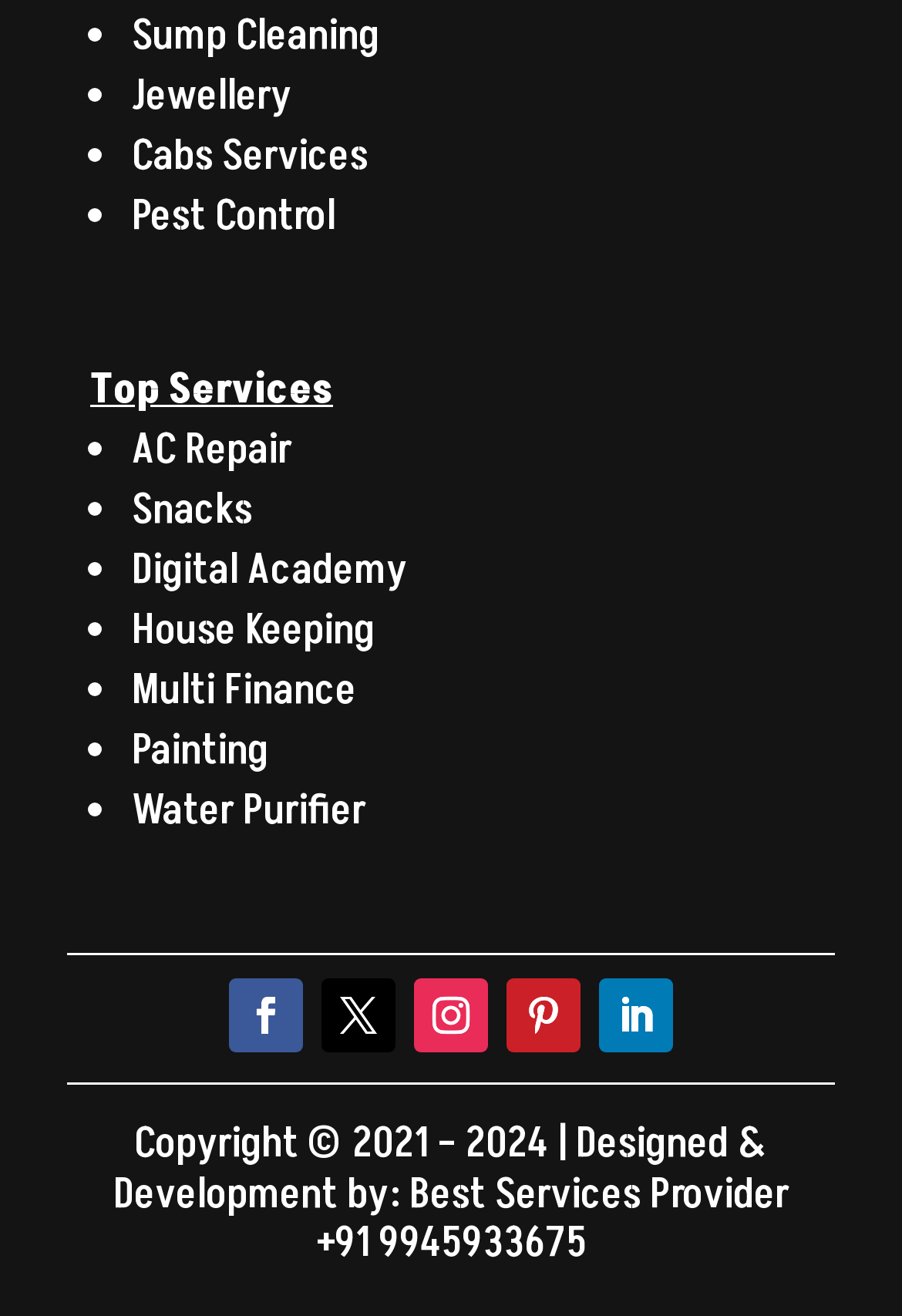How many services are listed?
Based on the image, answer the question with as much detail as possible.

I counted the number of links with service names, starting from 'Sump Cleaning' to 'Water Purifier', and found 12 services listed.